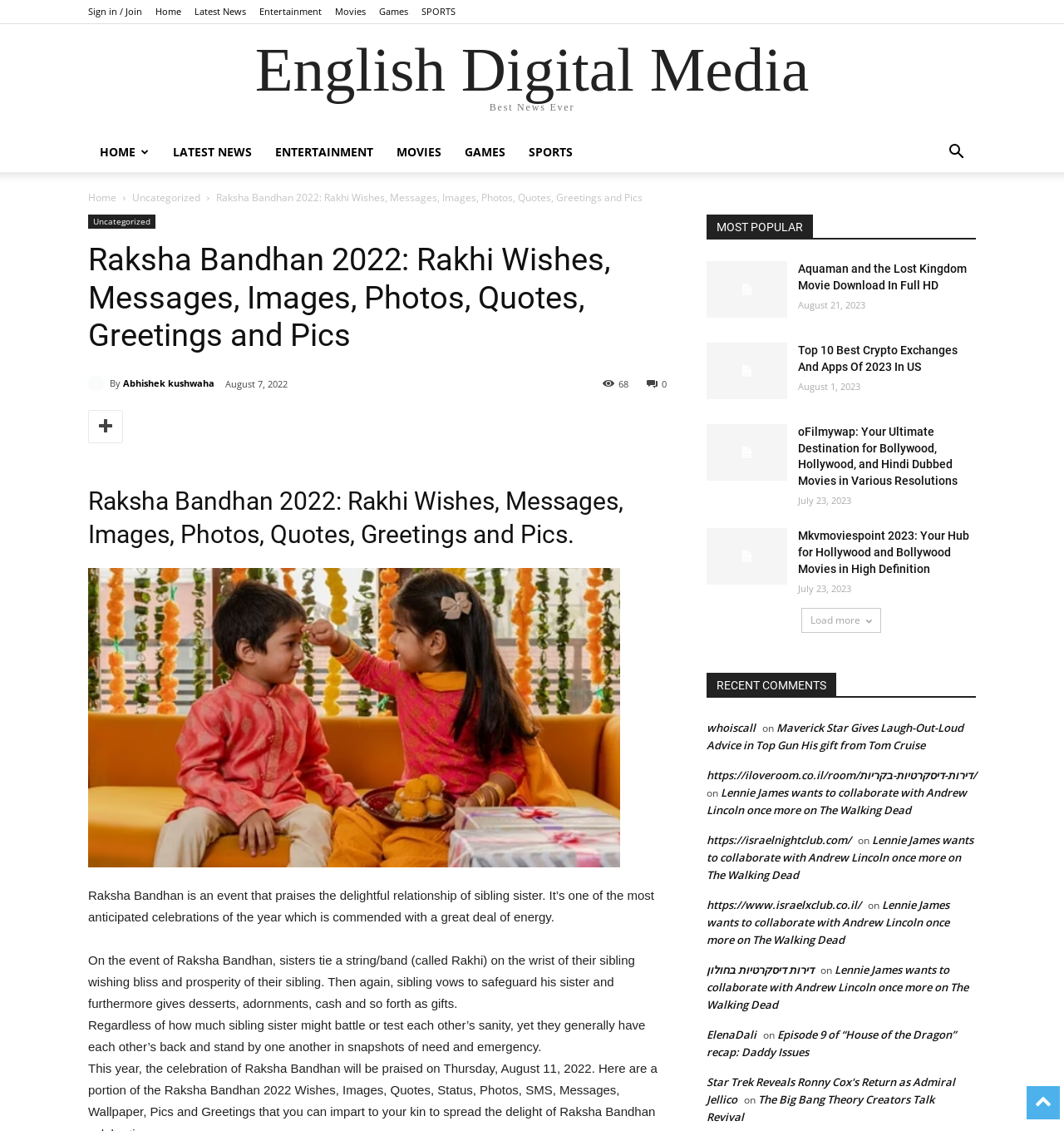Use the details in the image to answer the question thoroughly: 
What is the theme of the webpage?

The webpage is themed around the celebration of Raksha Bandhan, with articles, images, and messages related to the event. The webpage provides information and resources for people to celebrate this event.